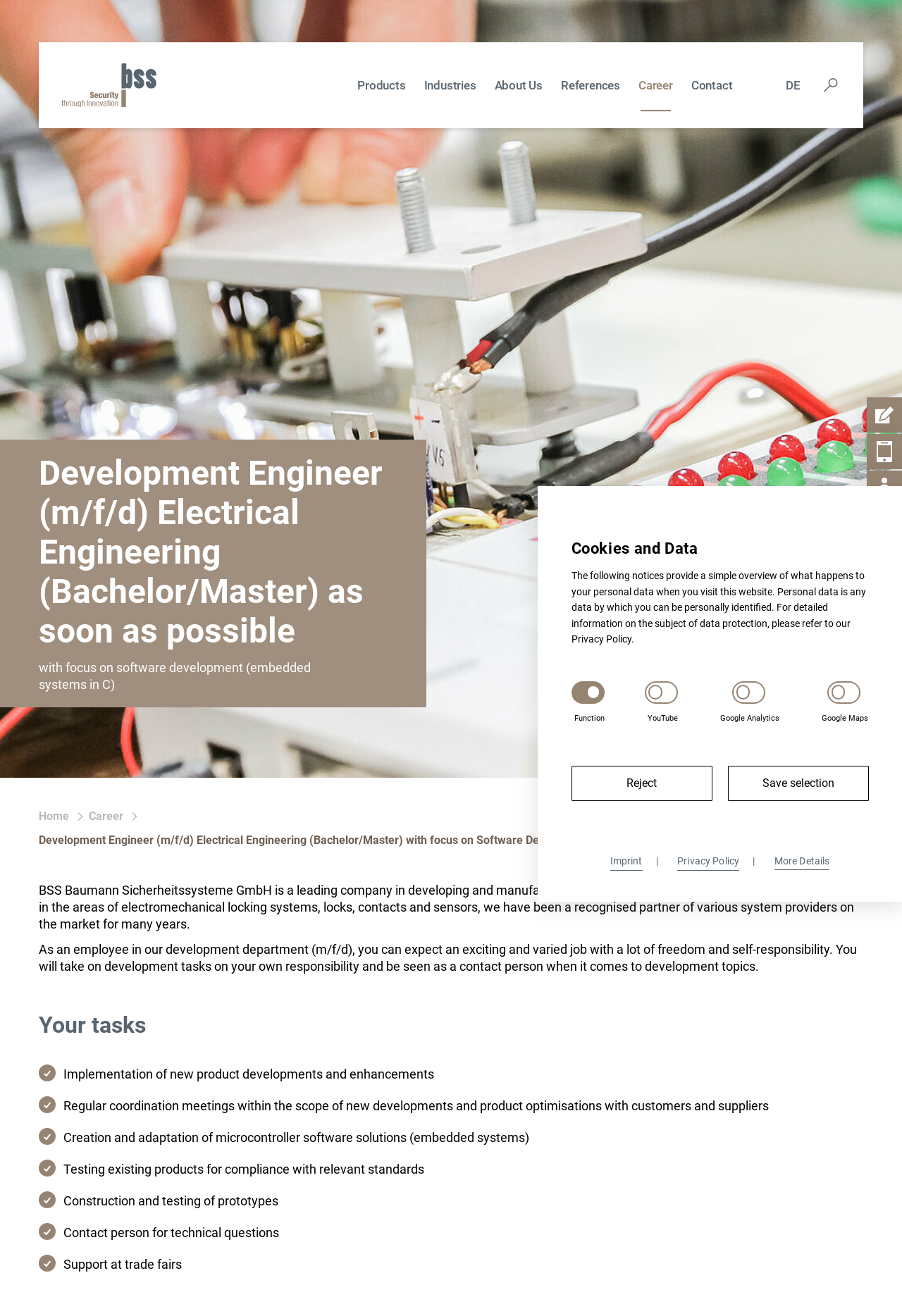What is the job title?
Give a one-word or short phrase answer based on the image.

Development Engineer